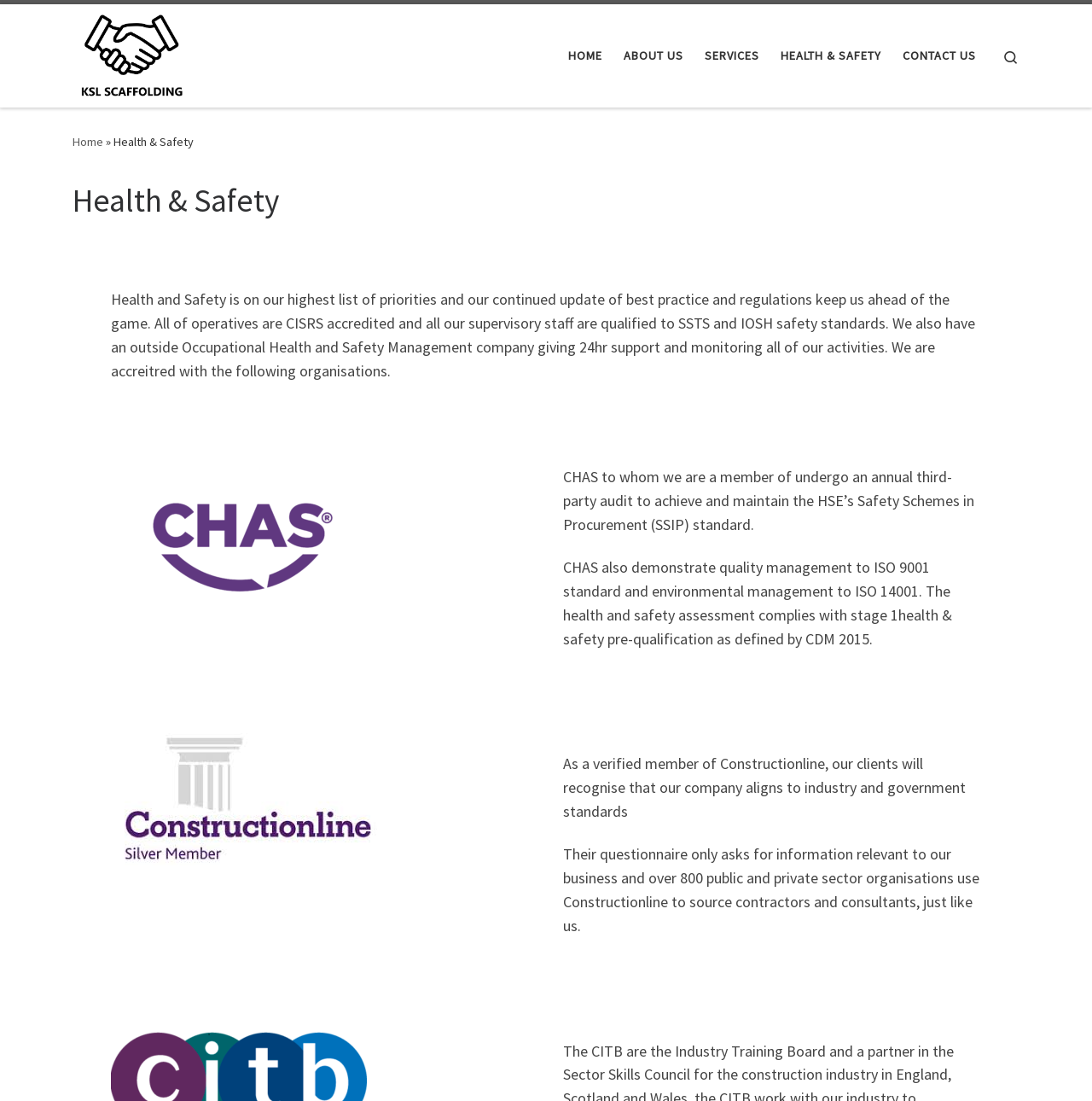Look at the image and write a detailed answer to the question: 
What is the company's priority?

I read the text on the webpage and found that the company's highest priority is 'Health and Safety', which is mentioned in the first paragraph.